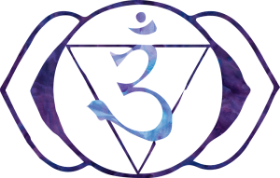What is at the center of the triangle?
Answer the question with just one word or phrase using the image.

Aum symbol